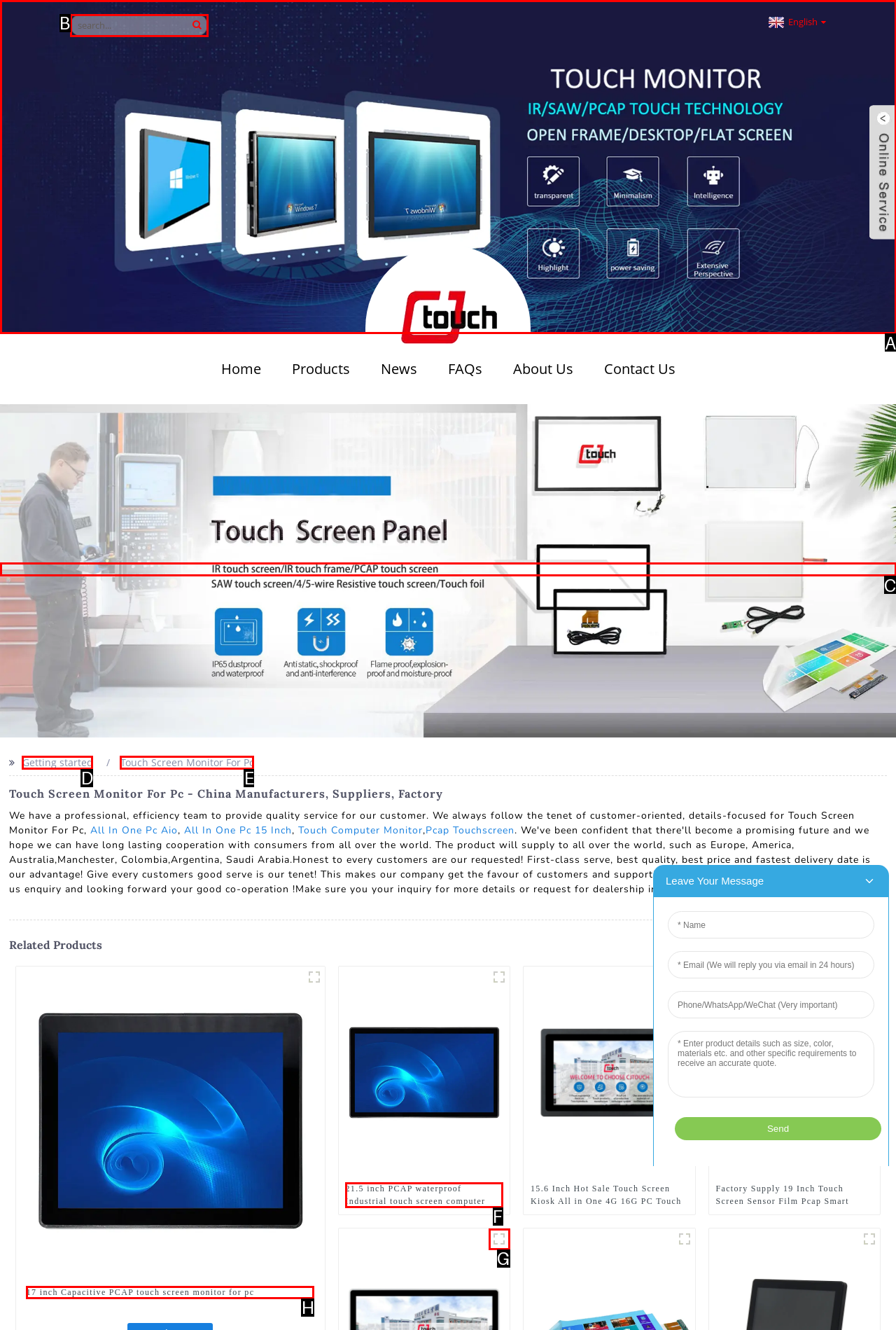Match the description: Touch Screen Monitor For Pc to the correct HTML element. Provide the letter of your choice from the given options.

E